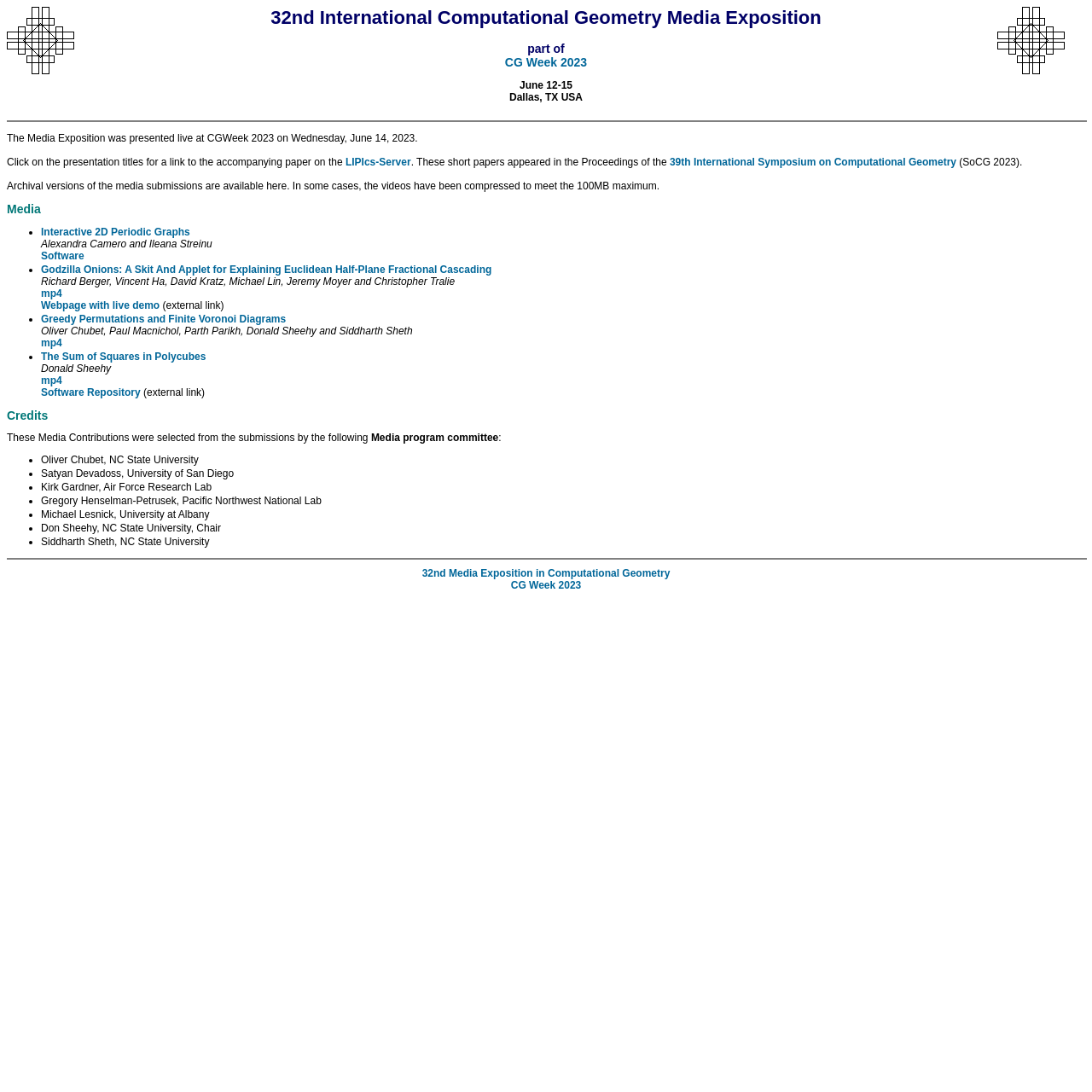Please identify the coordinates of the bounding box that should be clicked to fulfill this instruction: "Read the paper of The Sum of Squares in Polycubes".

[0.038, 0.321, 0.189, 0.332]